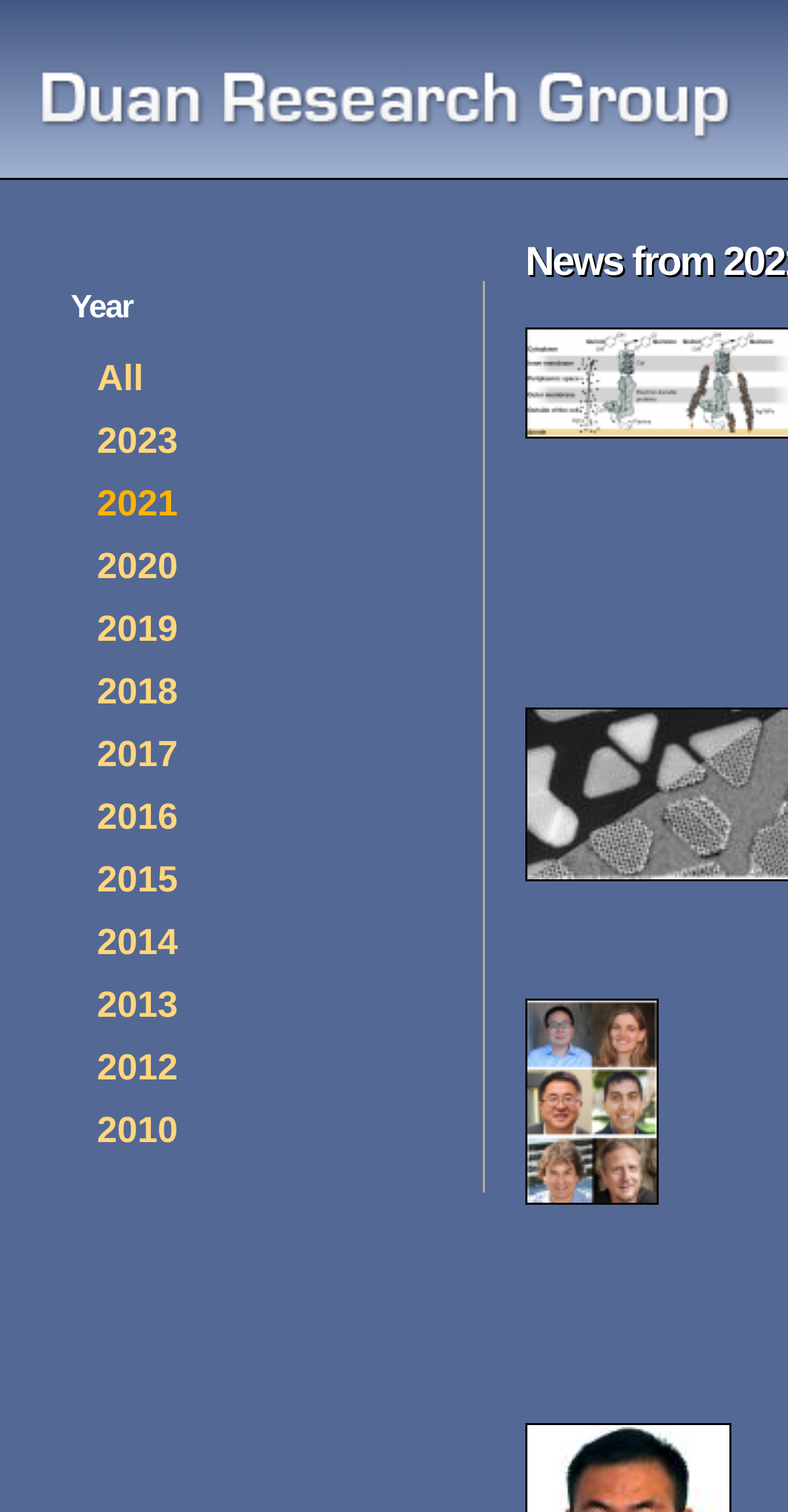Pinpoint the bounding box coordinates of the clickable area necessary to execute the following instruction: "view news from 2021". The coordinates should be given as four float numbers between 0 and 1, namely [left, top, right, bottom].

[0.123, 0.32, 0.226, 0.346]